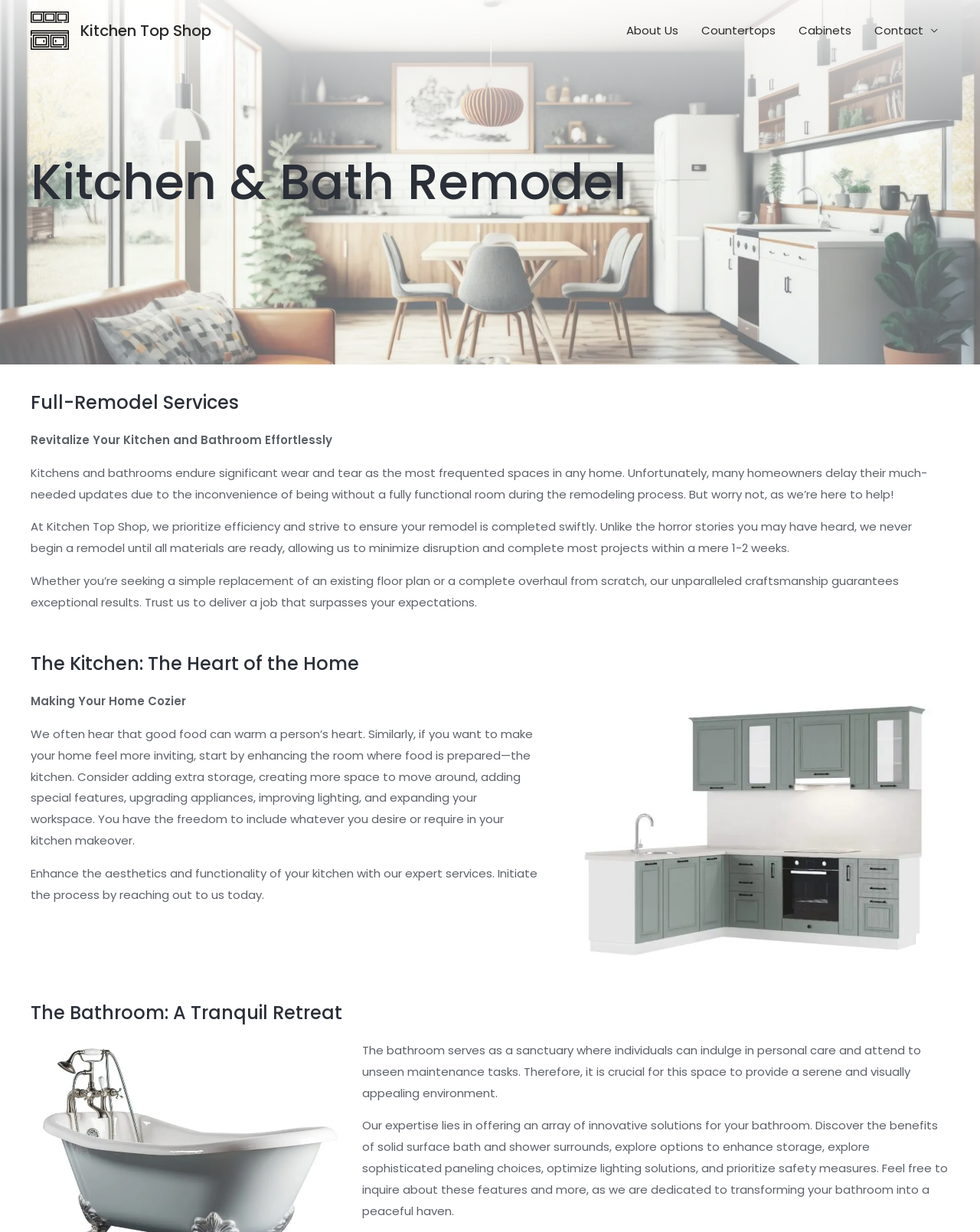Please determine the main heading text of this webpage.

Kitchen & Bath Remodel